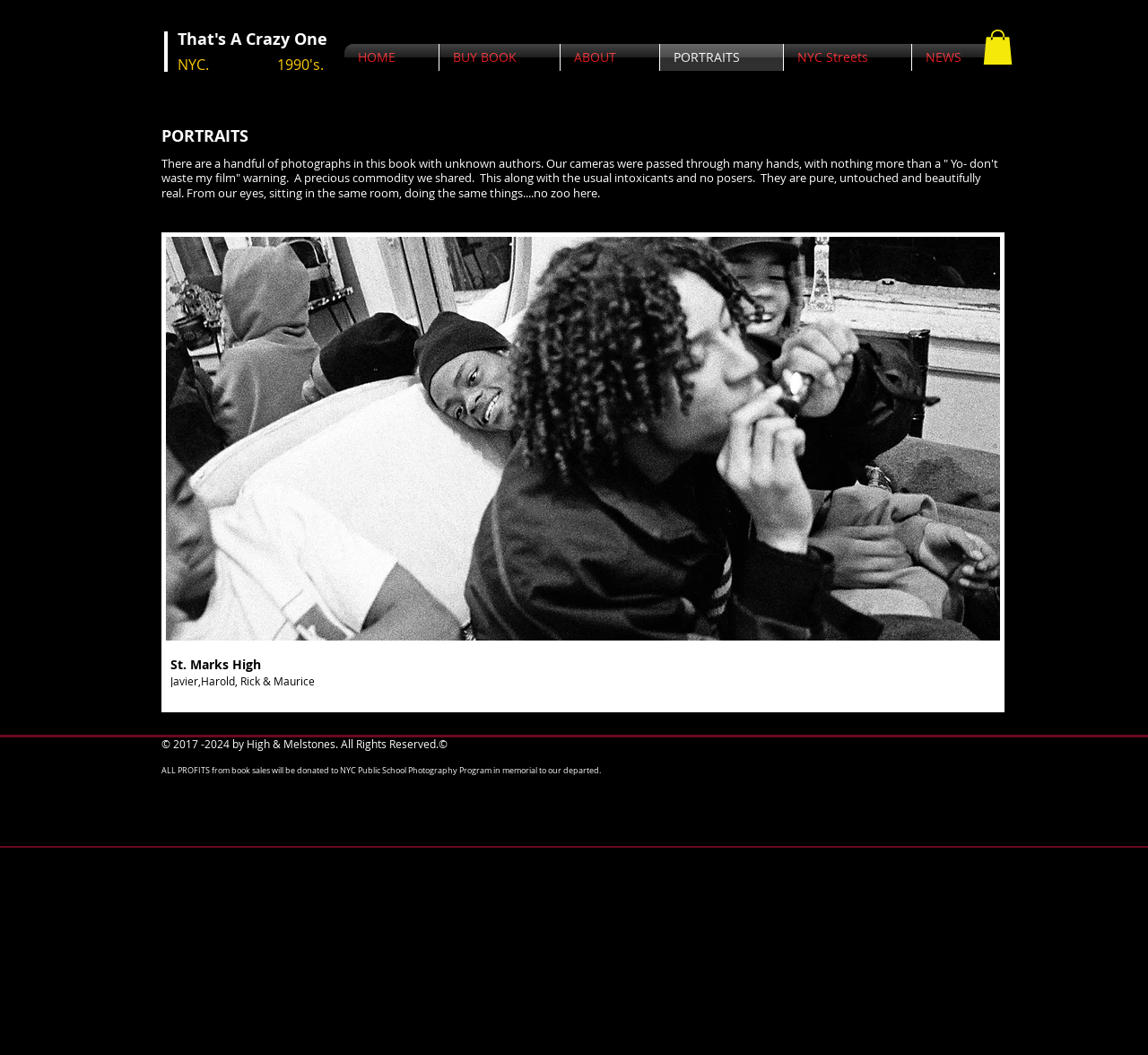Answer the question below using just one word or a short phrase: 
What is the theme of the photographs in the book?

Untouched and real